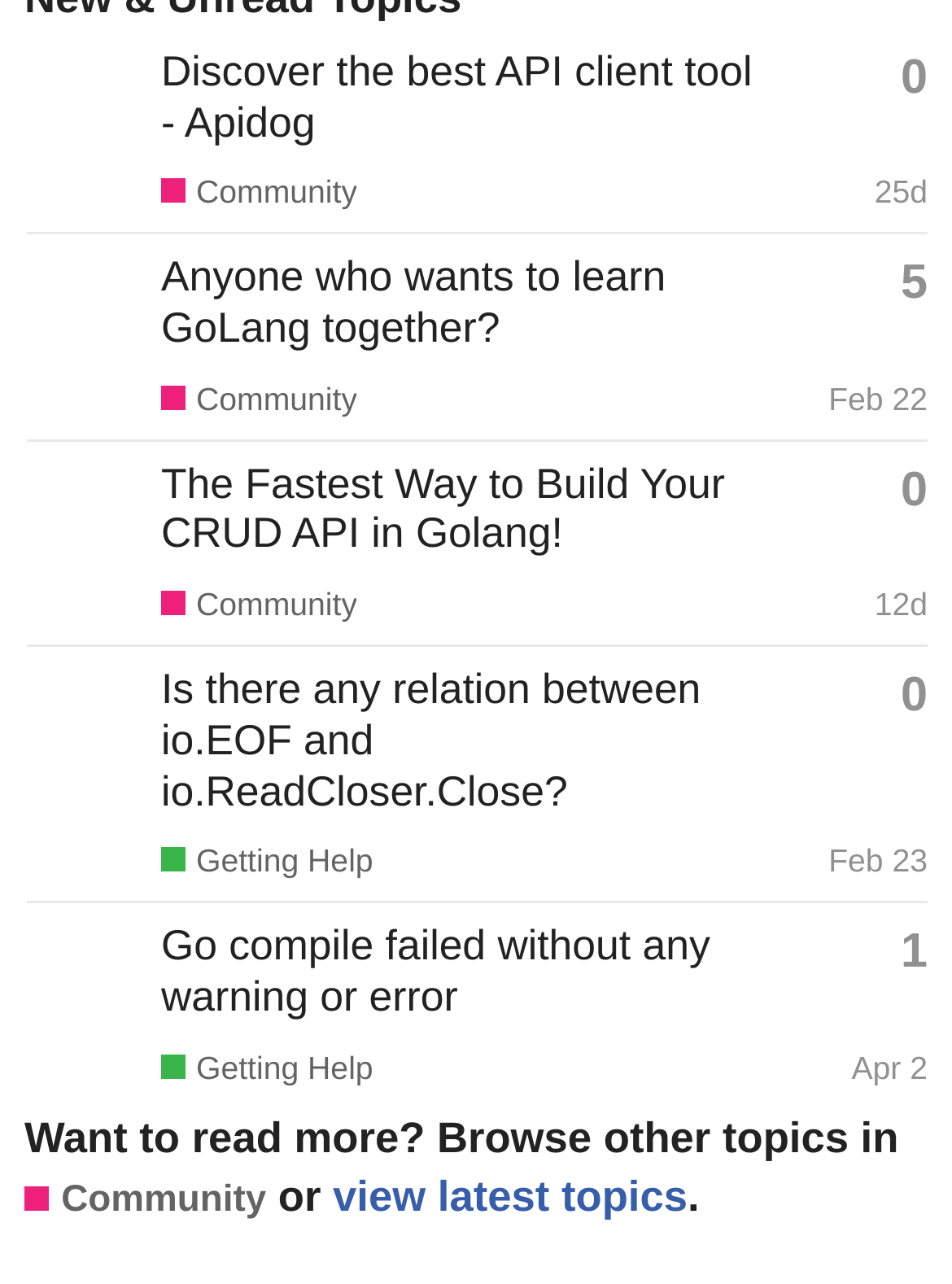Identify the bounding box coordinates for the UI element described as follows: "1". Ensure the coordinates are four float numbers between 0 and 1, formatted as [left, top, right, bottom].

[0.946, 0.725, 0.974, 0.763]